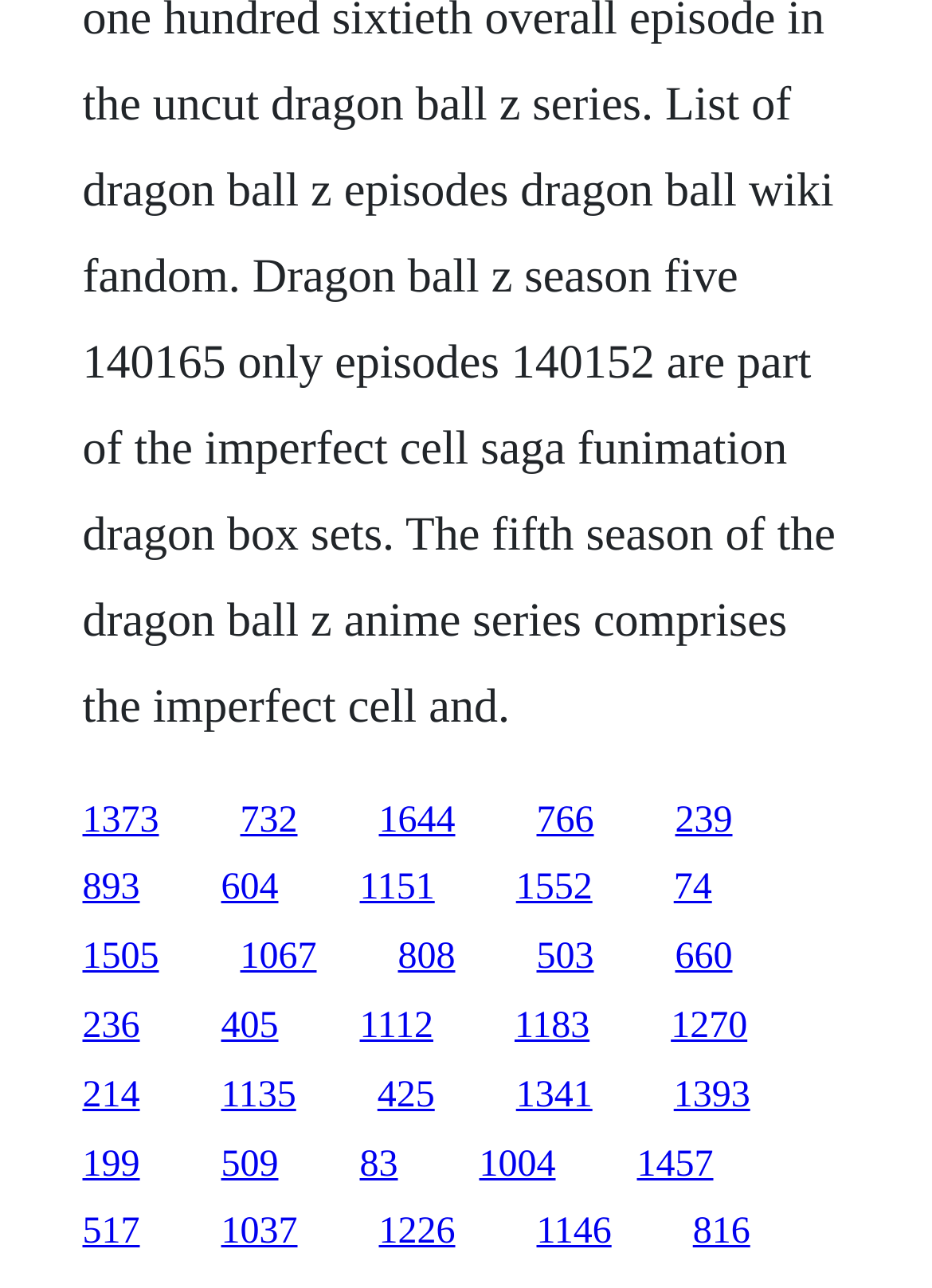Bounding box coordinates are given in the format (top-left x, top-left y, bottom-right x, bottom-right y). All values should be floating point numbers between 0 and 1. Provide the bounding box coordinate for the UI element described as: 425

[0.405, 0.834, 0.466, 0.866]